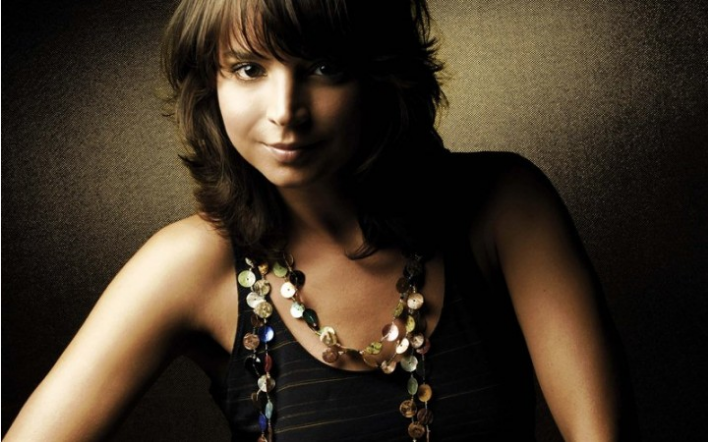Using the details from the image, please elaborate on the following question: What is the artist Sara Serpa associated with?

According to the caption, Sara Serpa is an artist who is particularly known for her work in the context of music and performance, which suggests that she may be a musician, singer, or performer of some kind.